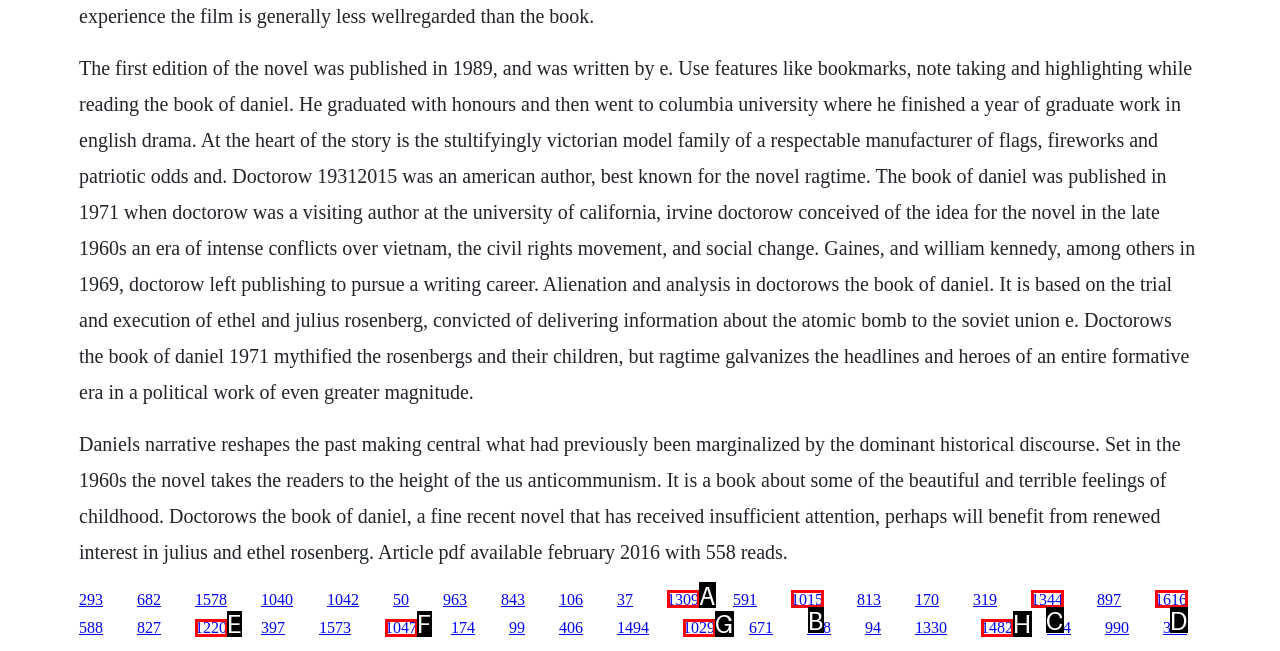From the given choices, indicate the option that best matches: 1047
State the letter of the chosen option directly.

F